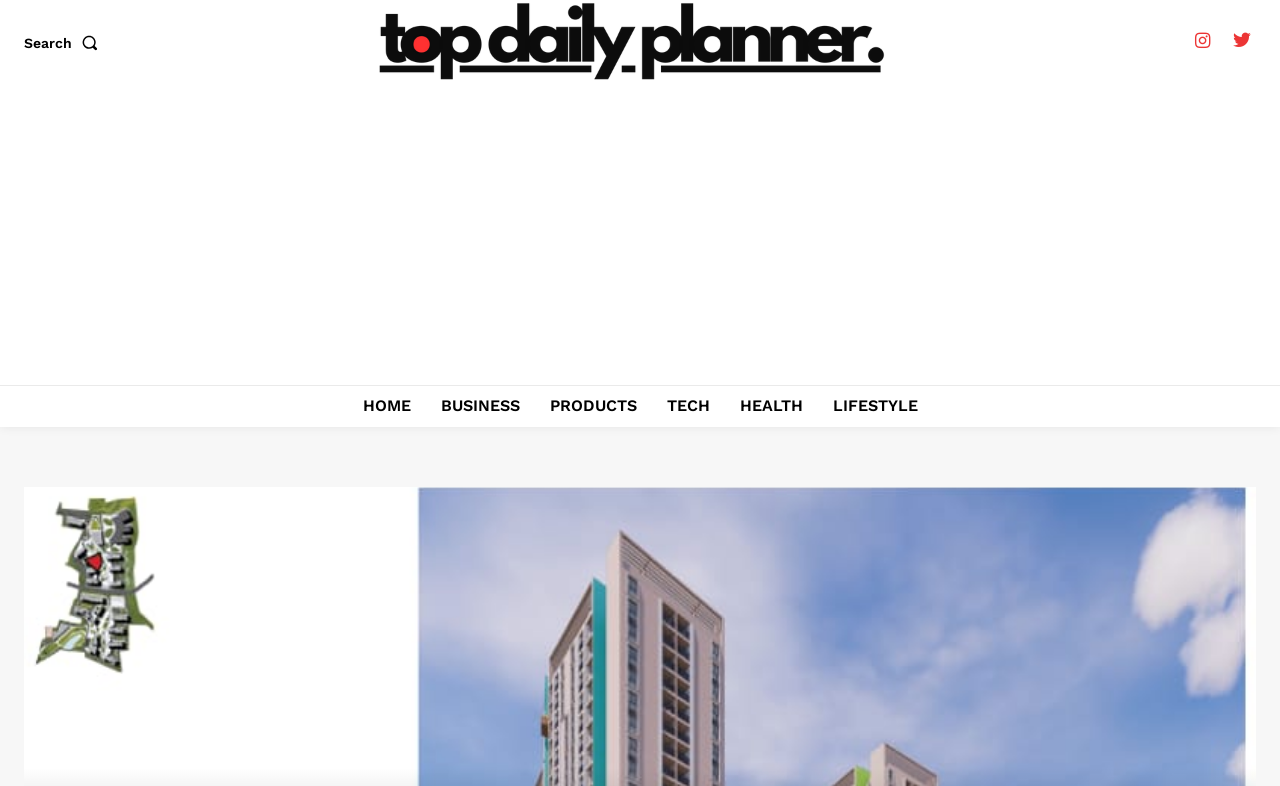Please pinpoint the bounding box coordinates for the region I should click to adhere to this instruction: "View the logo".

[0.268, 0.0, 0.736, 0.102]